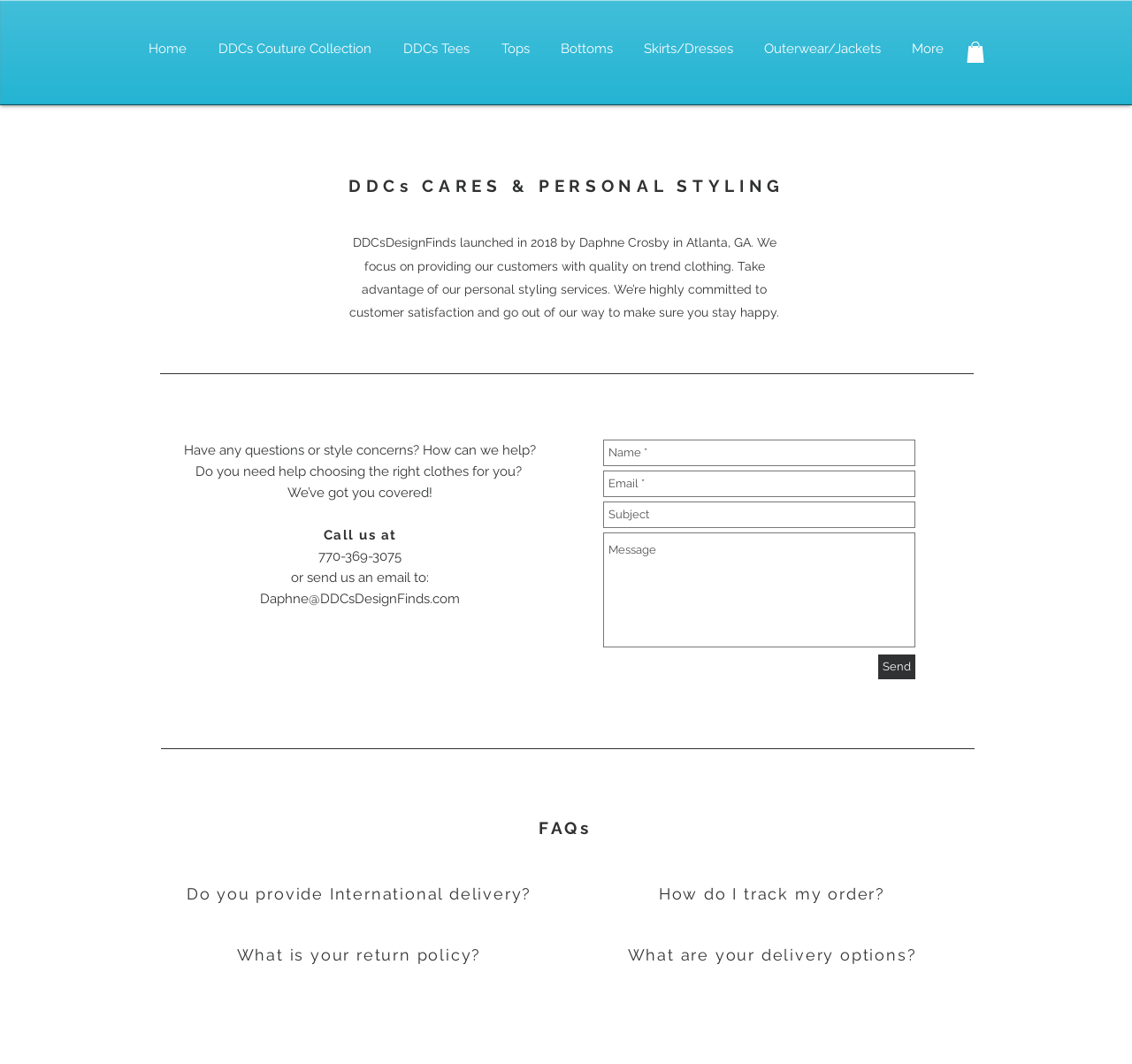Provide a one-word or short-phrase answer to the question:
How can customers contact the website for questions or concerns?

By phone or email